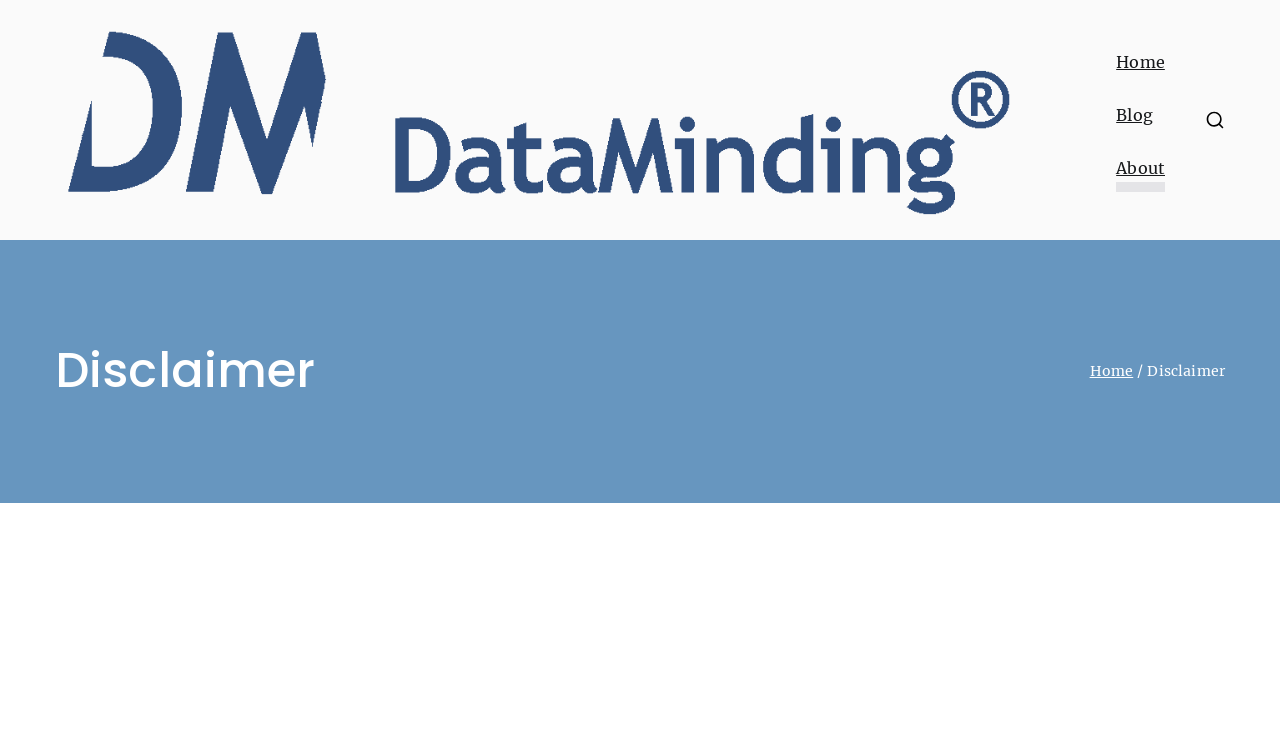Can you give a comprehensive explanation to the question given the content of the image?
What is the main heading of the disclaimer section?

The main heading of the disclaimer section can be determined by looking at the heading element with the text 'Disclaimer' which appears at the middle of the webpage. Its bounding box coordinates indicate its vertical position relative to other elements on the webpage.